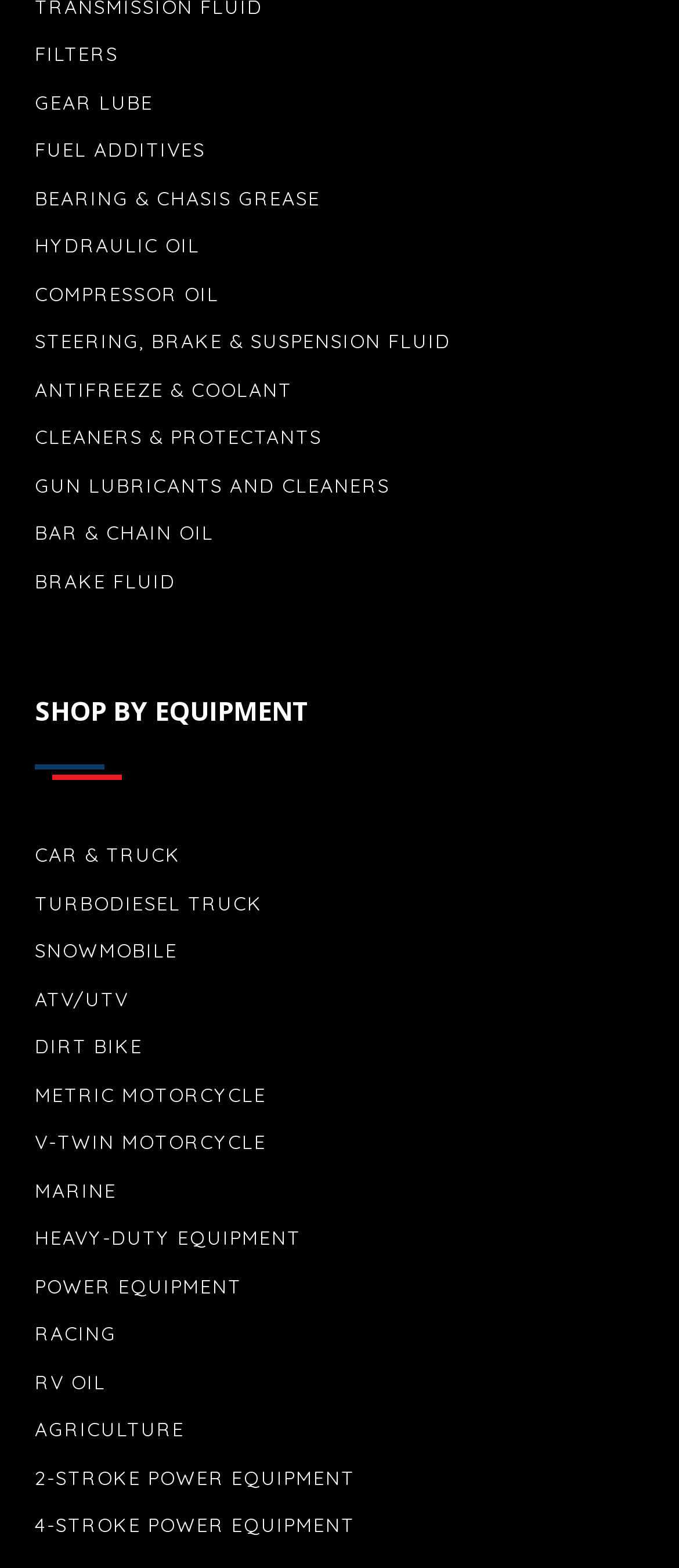Provide a thorough and detailed response to the question by examining the image: 
Can I find lubricants for my motorcycle on this website?

The website has links 'METRIC MOTORCYCLE' and 'V-TWIN MOTORCYCLE' under the 'SHOP BY EQUIPMENT' section, which suggests that it offers lubricants for motorcycles.